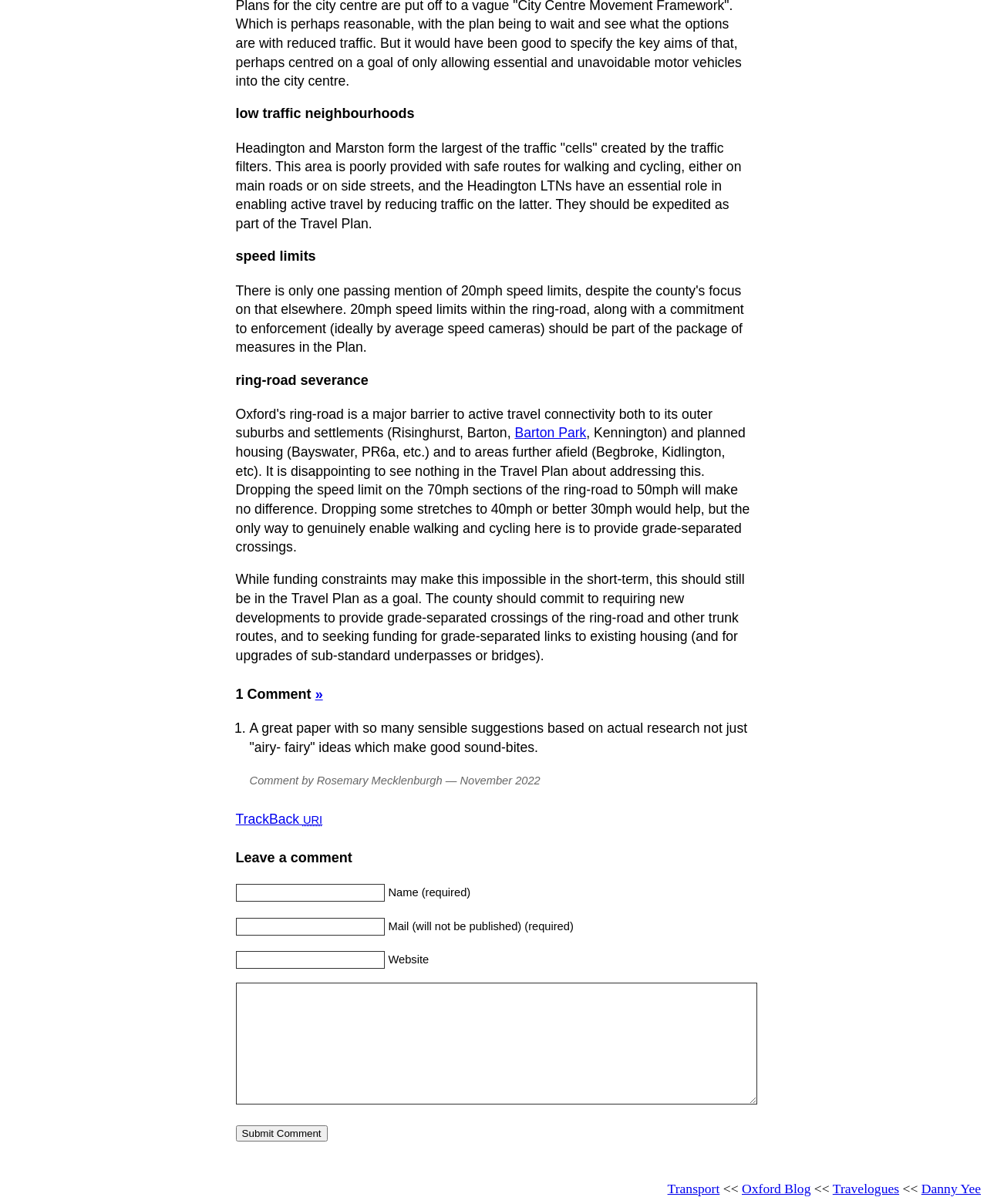Use a single word or phrase to answer the question: 
What is suggested to improve walking and cycling on the ring-road?

Grade-separated crossings